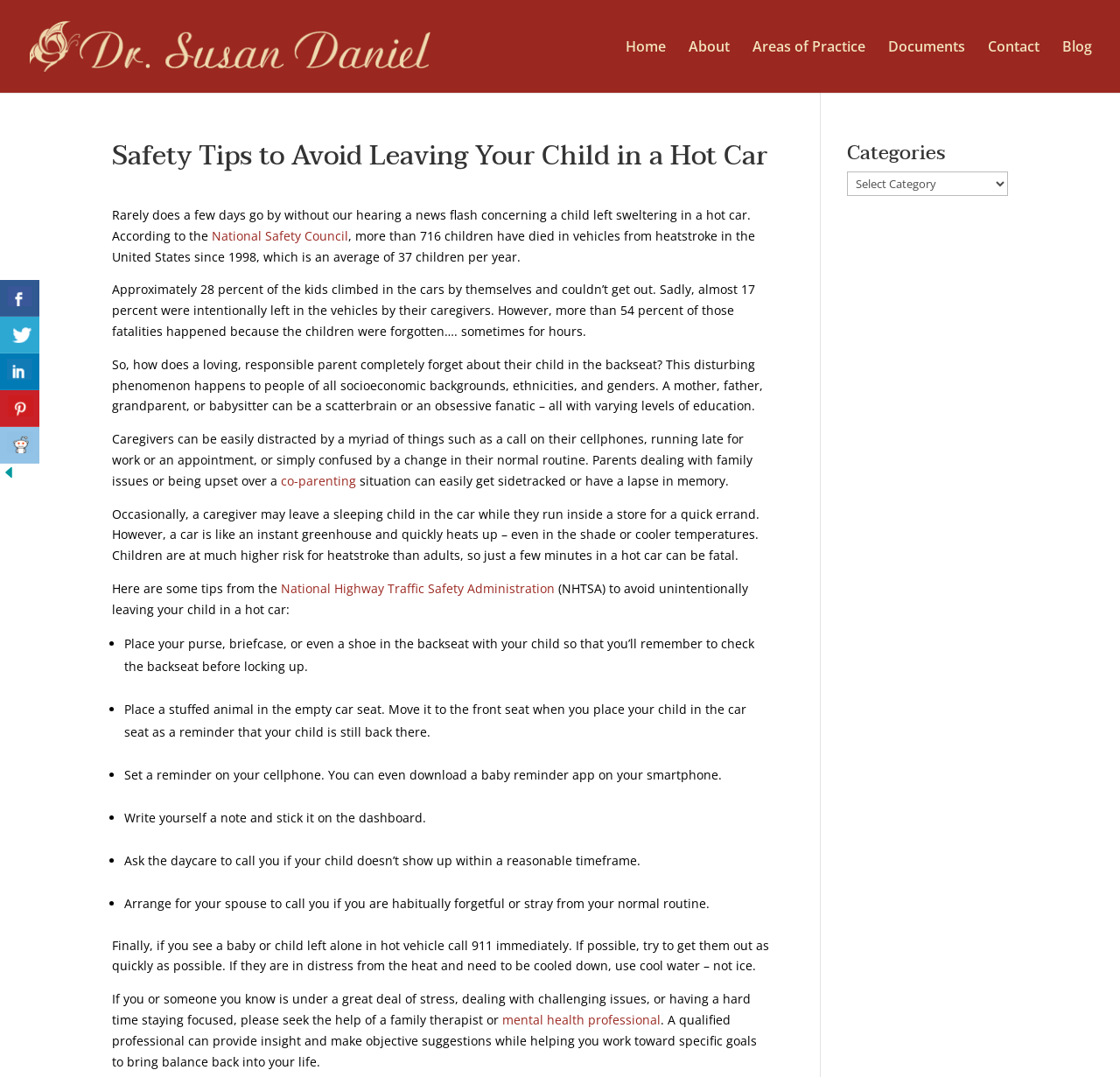By analyzing the image, answer the following question with a detailed response: Why do caregivers sometimes forget their children in the car?

The webpage explains that caregivers can be easily distracted by various things such as phone calls, running late, or changes in their routine, which can lead to them forgetting their children in the car.